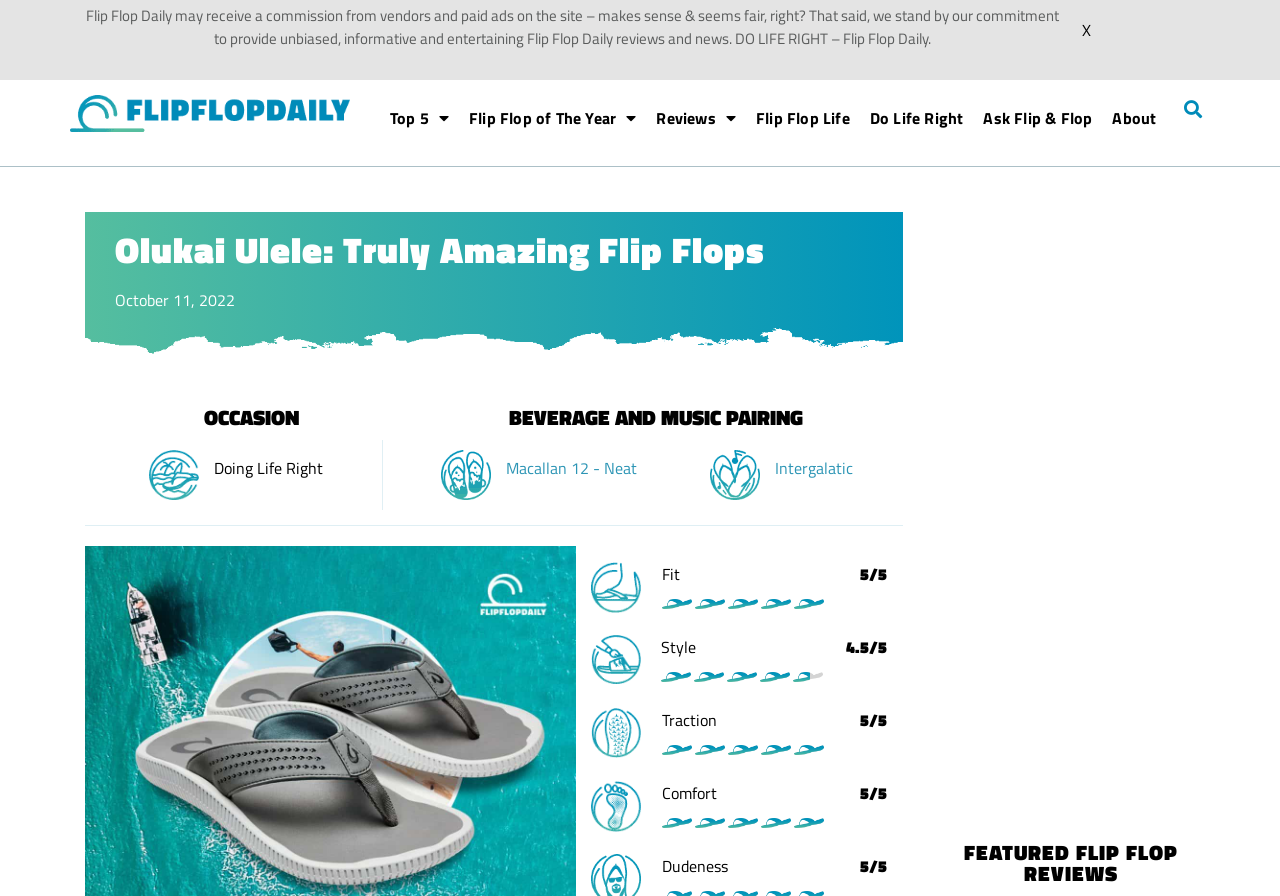Please locate the UI element described by "aria-label="Advertisement" name="aswift_1" title="Advertisement"" and provide its bounding box coordinates.

[0.737, 0.231, 0.937, 0.901]